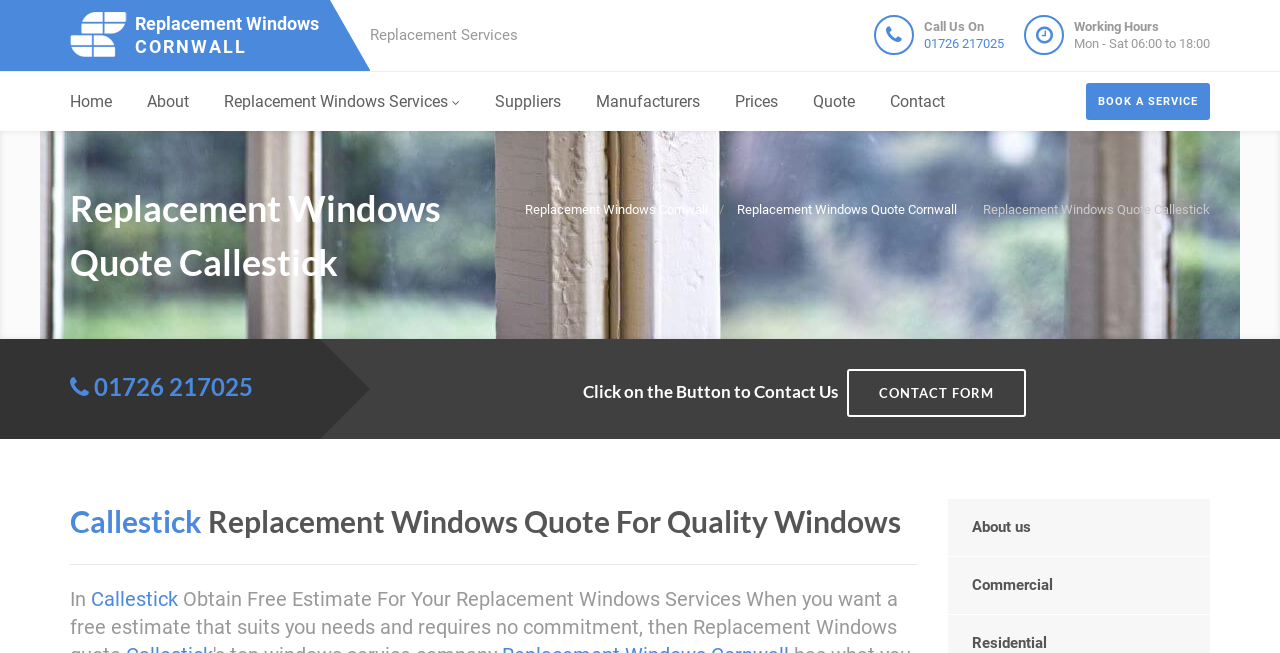Please determine the bounding box of the UI element that matches this description: Culture and Travel. The coordinates should be given as (top-left x, top-left y, bottom-right x, bottom-right y), with all values between 0 and 1.

None